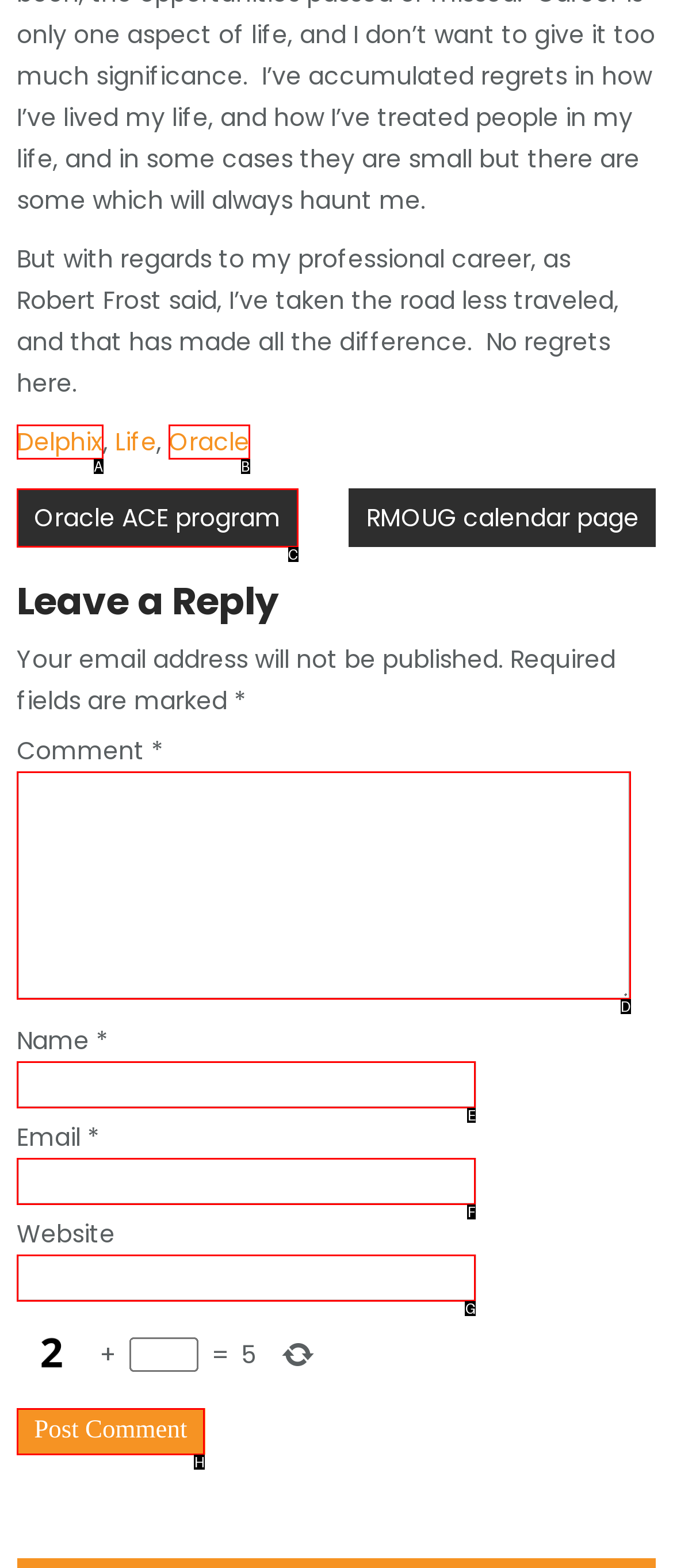Select the letter of the option that corresponds to: parent_node: Name * name="author"
Provide the letter from the given options.

E